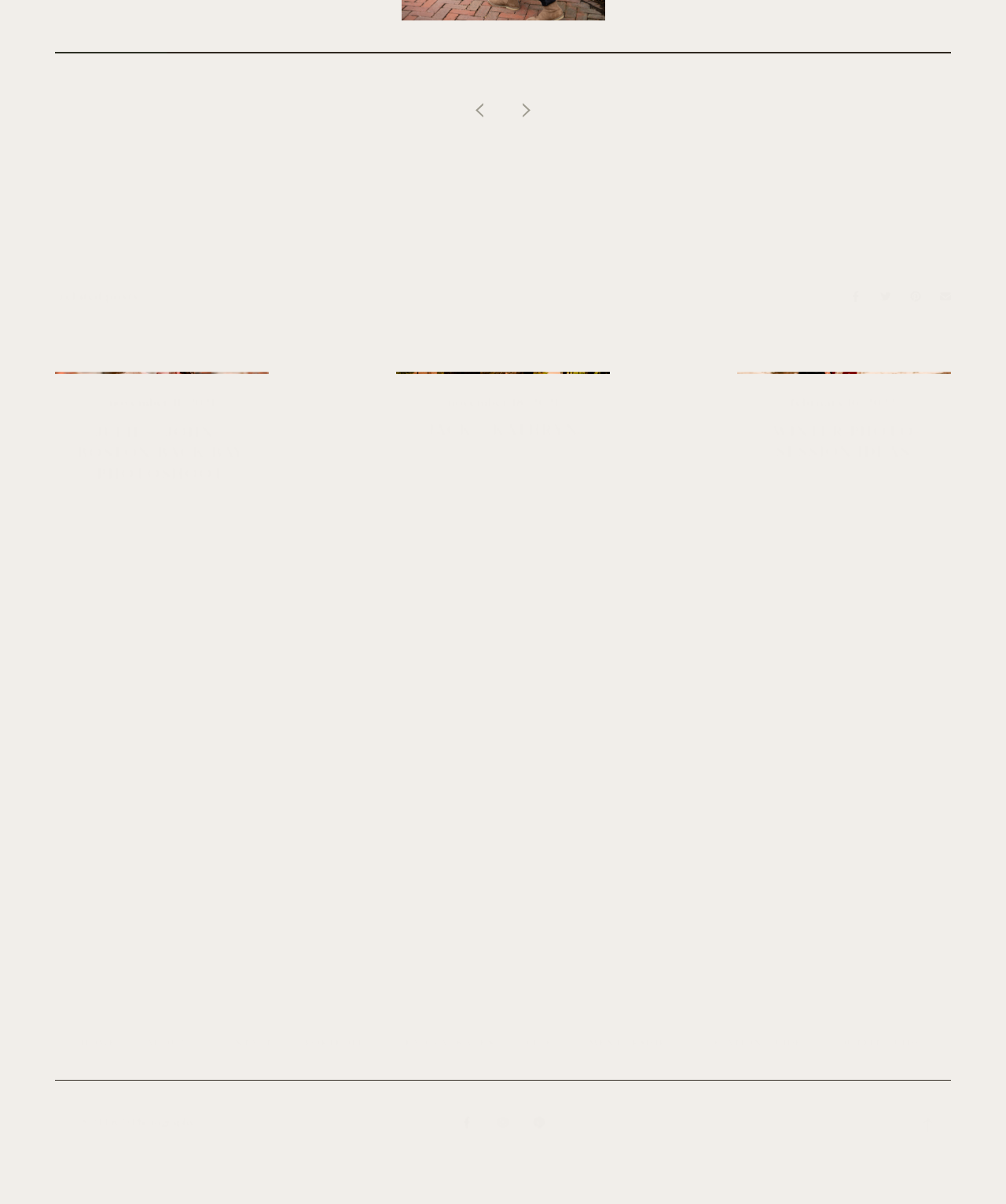Provide the bounding box for the UI element matching this description: "Boston ·".

[0.173, 0.589, 0.236, 0.599]